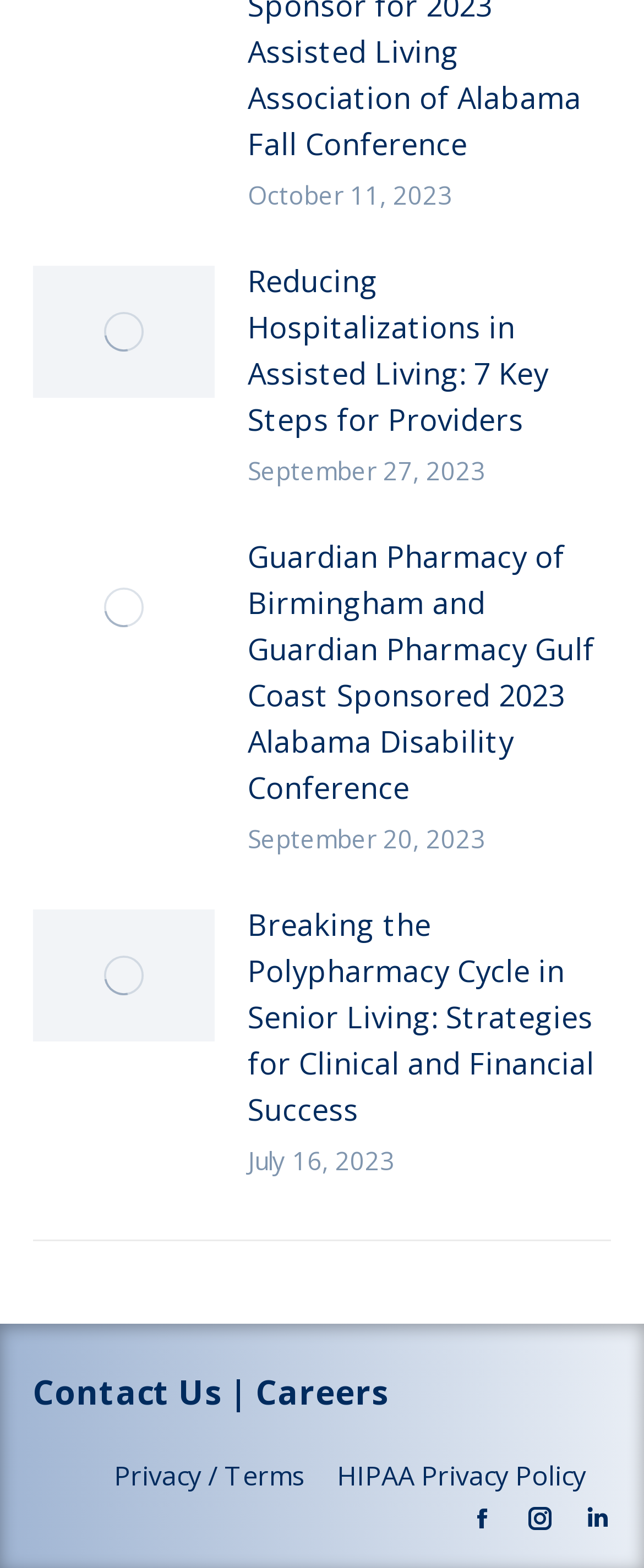Based on the provided description, "aria-label="Post image"", find the bounding box of the corresponding UI element in the screenshot.

[0.051, 0.169, 0.333, 0.253]